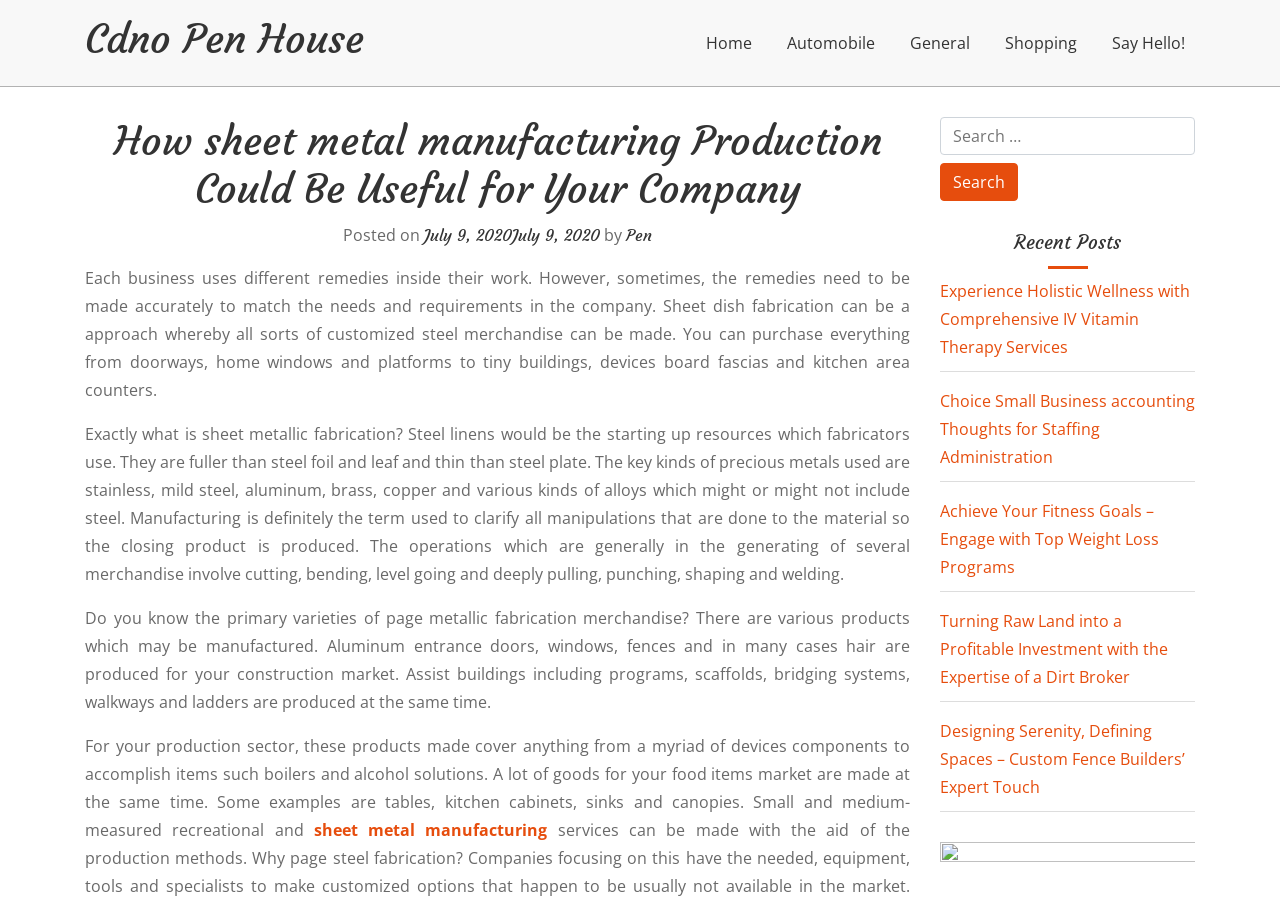What is the main topic of this webpage?
Based on the image, please offer an in-depth response to the question.

Based on the webpage content, the main topic is about sheet metal manufacturing production and its usefulness for companies. The webpage provides information on what sheet metal fabrication is, its products, and its applications in various industries.